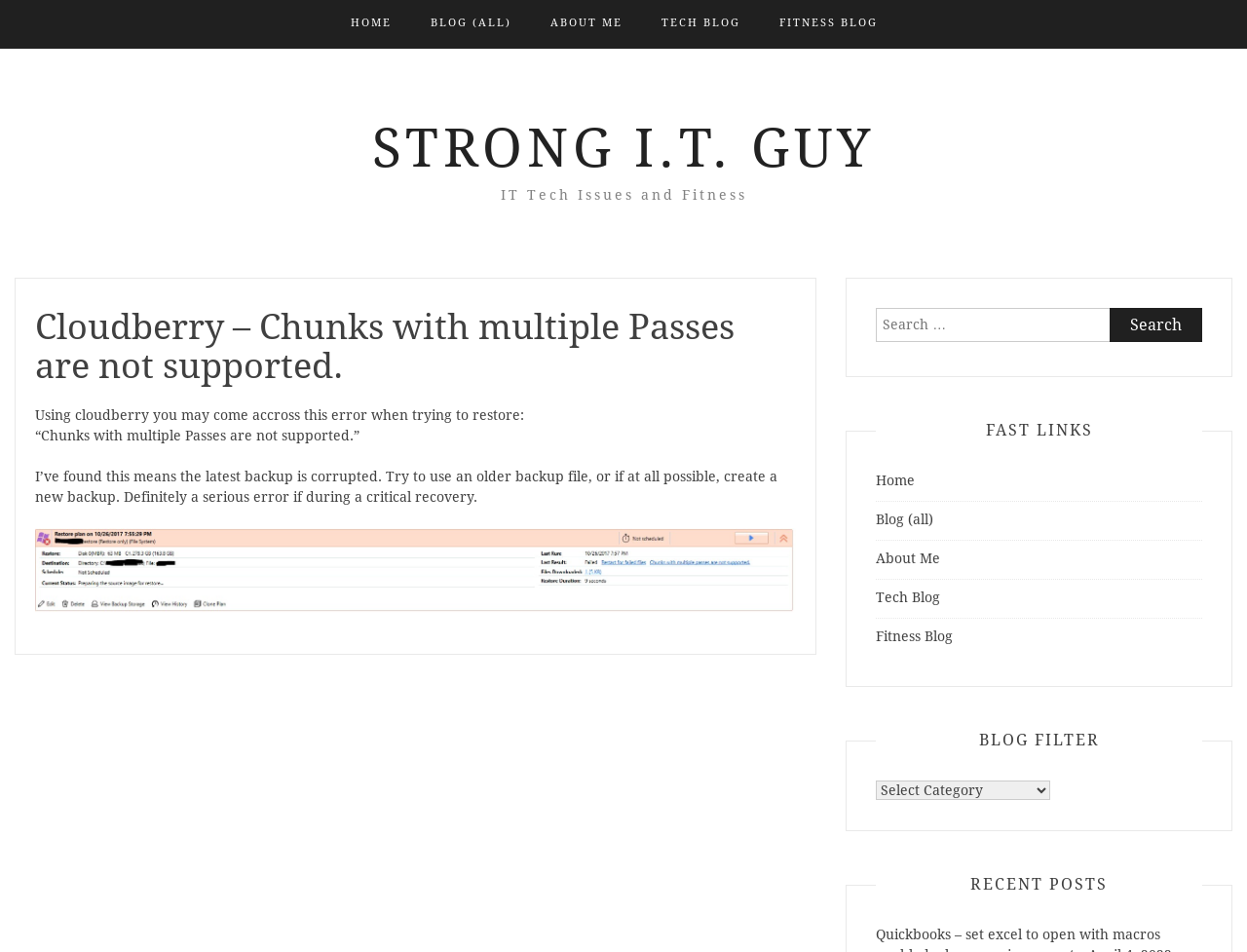Please provide the bounding box coordinates for the element that needs to be clicked to perform the following instruction: "read about tech blog". The coordinates should be given as four float numbers between 0 and 1, i.e., [left, top, right, bottom].

[0.53, 0.0, 0.593, 0.049]